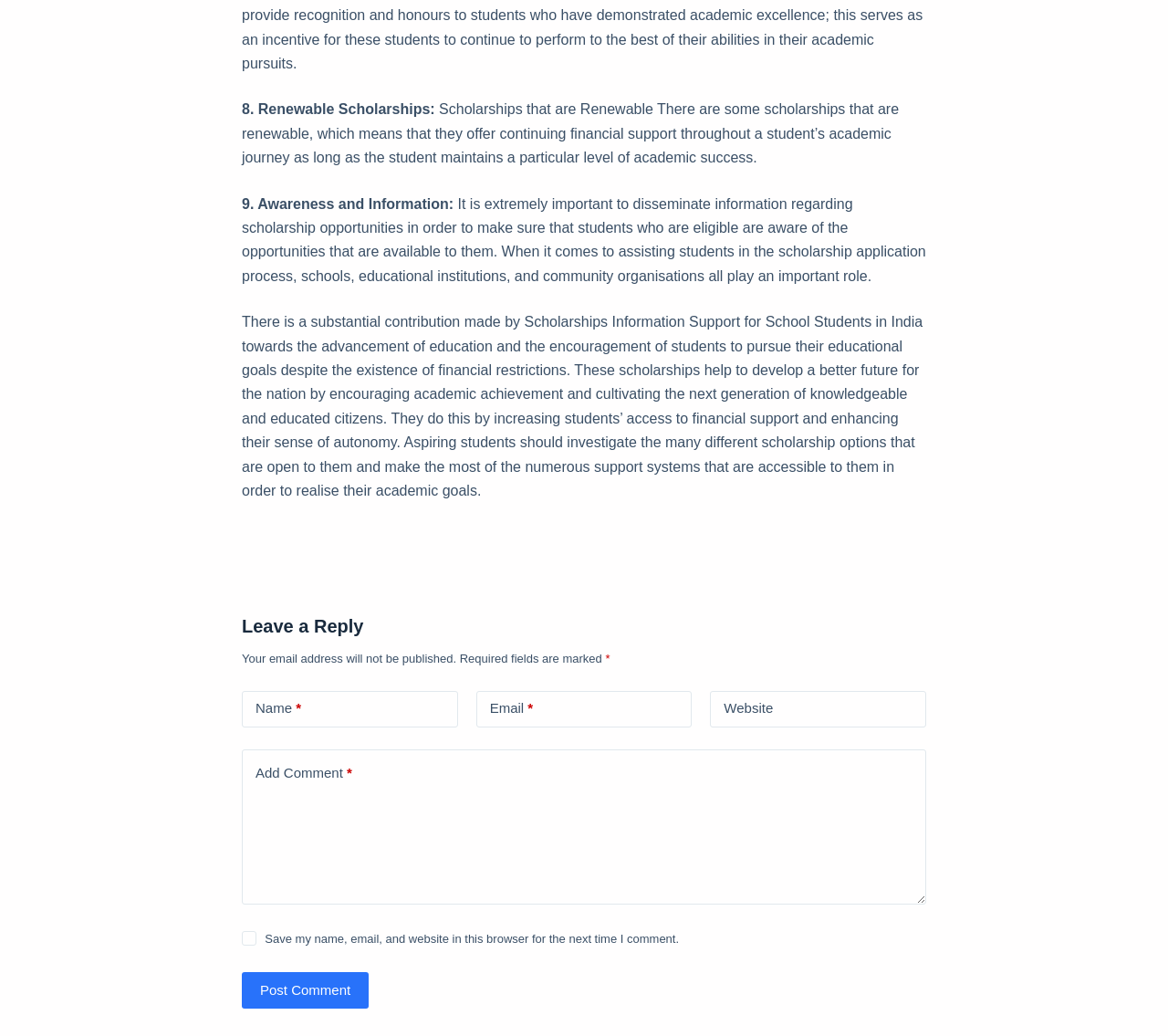What is the theme of the last paragraph of the webpage?
Based on the image, provide your answer in one word or phrase.

Importance of scholarships